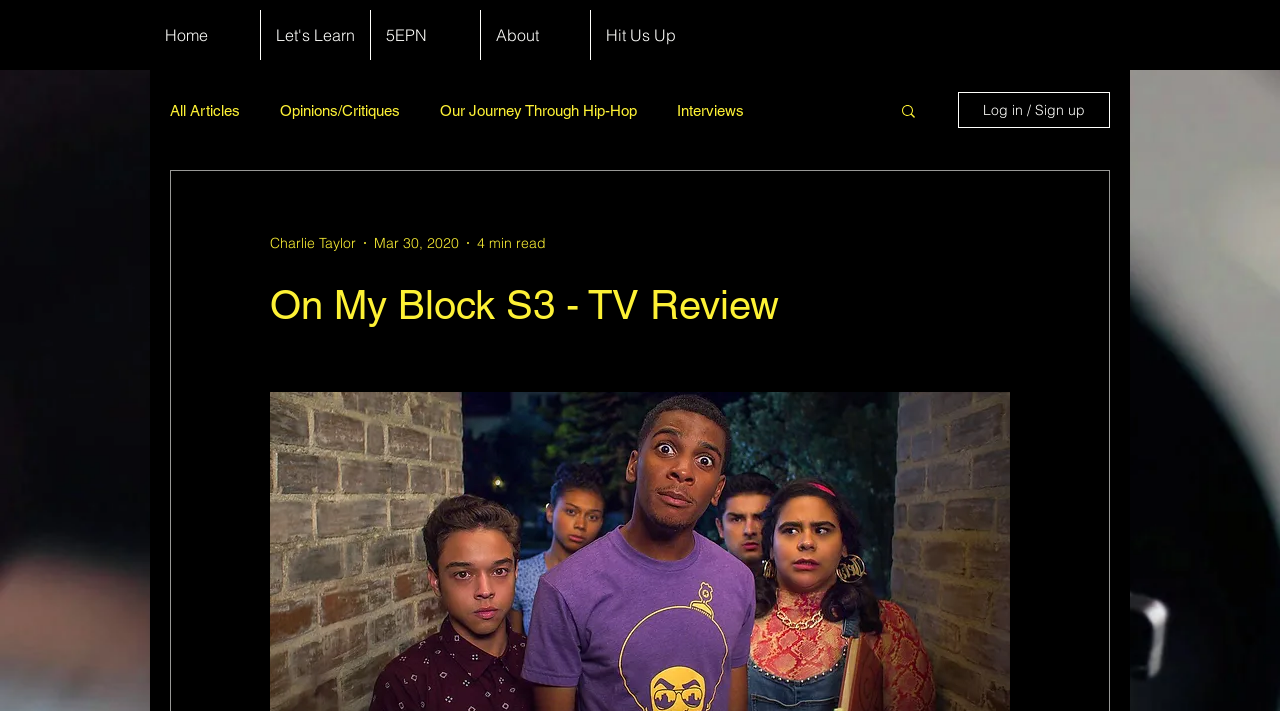Please identify the bounding box coordinates of the clickable area that will allow you to execute the instruction: "read the article".

[0.211, 0.397, 0.789, 0.461]